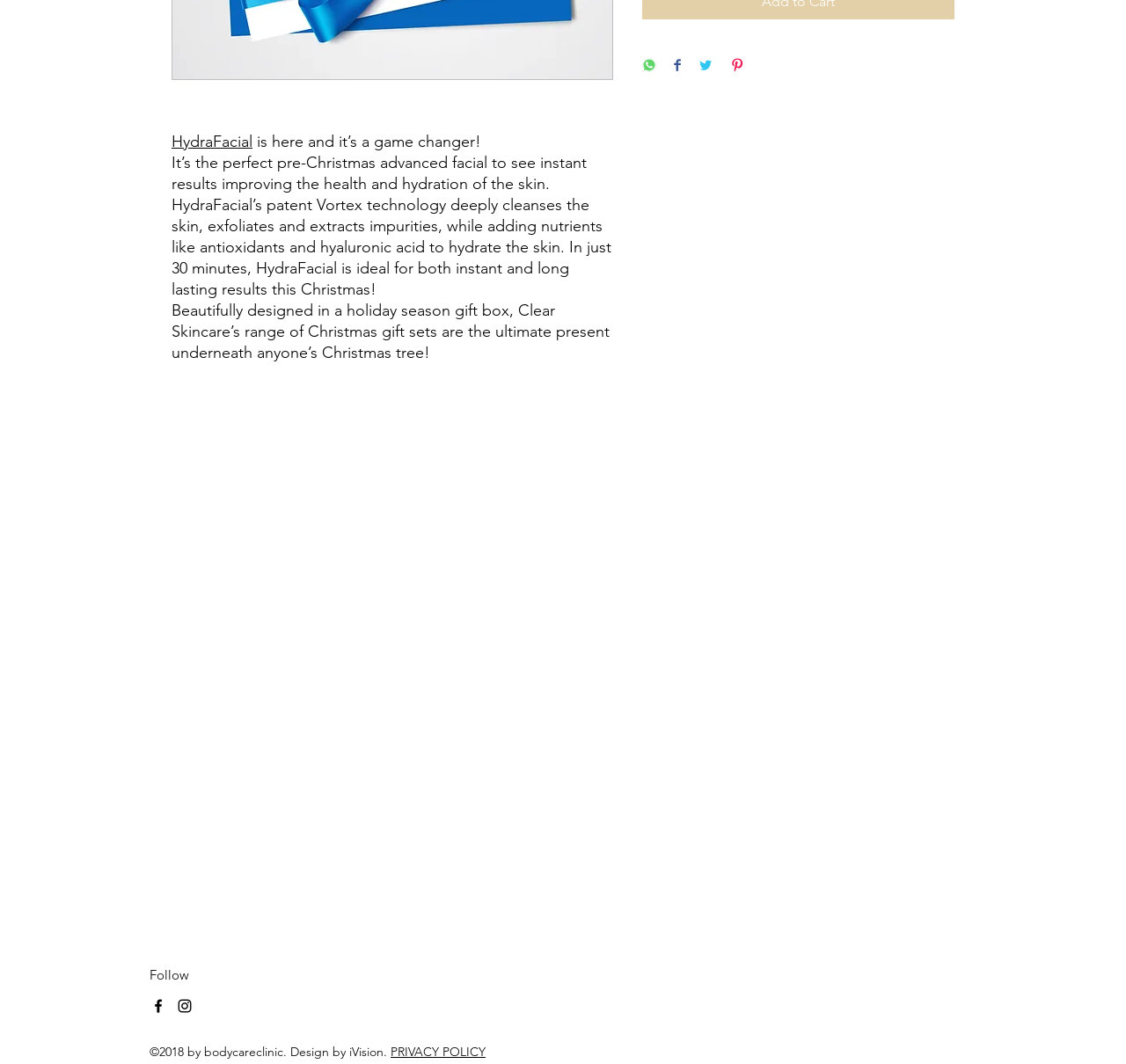Find and provide the bounding box coordinates for the UI element described here: "PRIVACY POLICY". The coordinates should be given as four float numbers between 0 and 1: [left, top, right, bottom].

[0.347, 0.981, 0.431, 0.996]